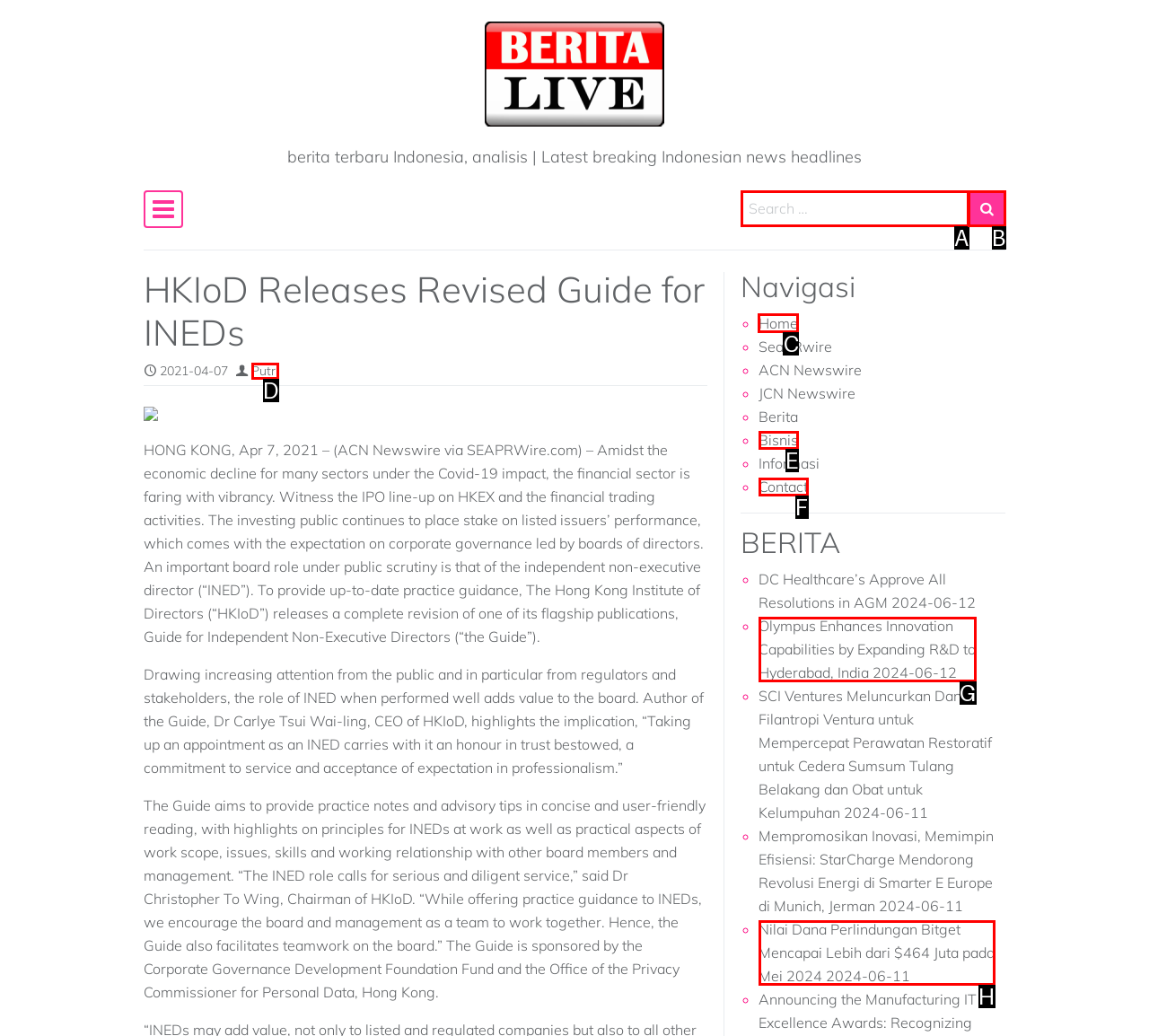What is the letter of the UI element you should click to Go to the home page? Provide the letter directly.

C